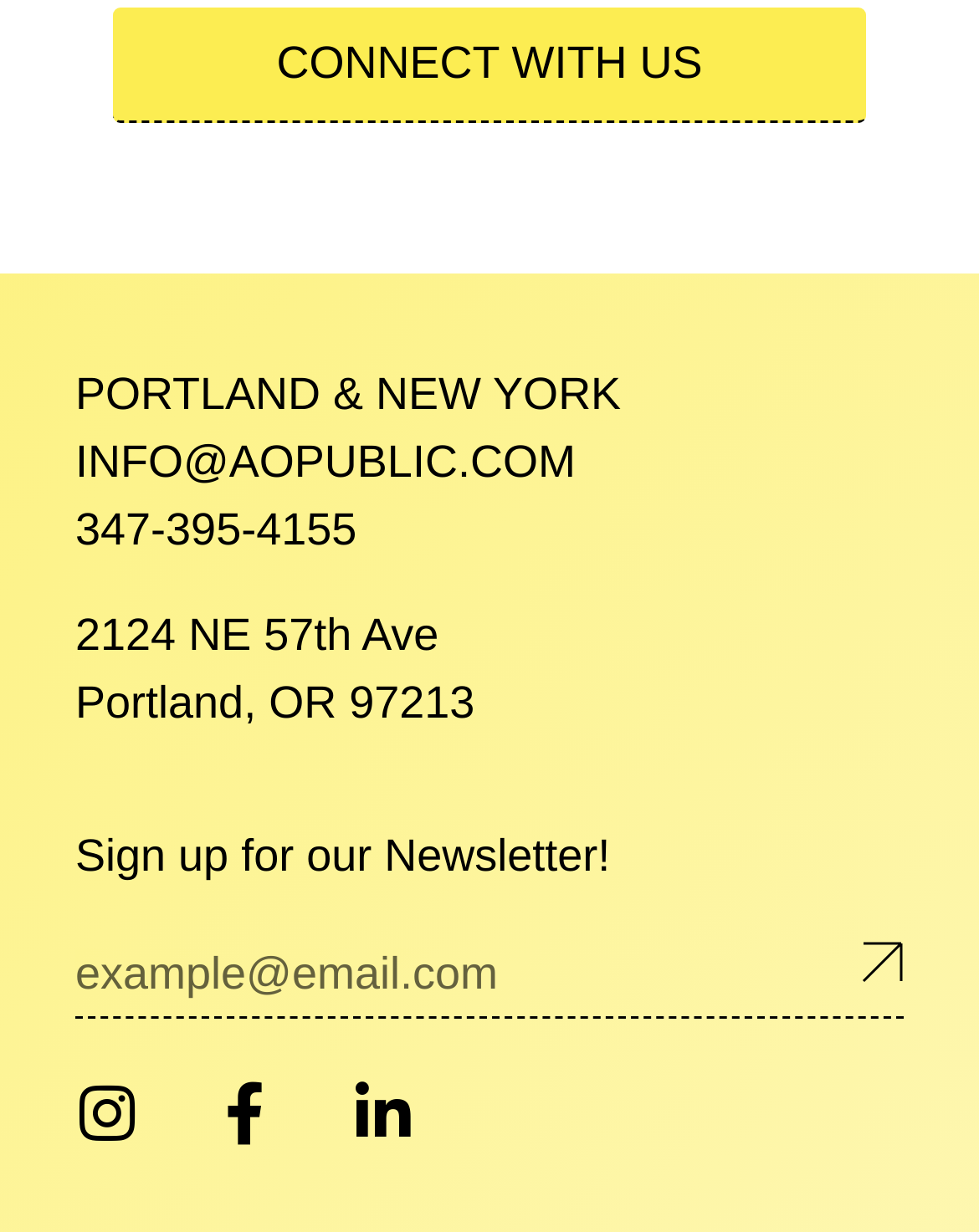Please examine the image and provide a detailed answer to the question: What is the phone number of the company?

The phone number of the company can be found in the top section of the webpage, where the contact information is listed. It is written as '347-395-4155'.